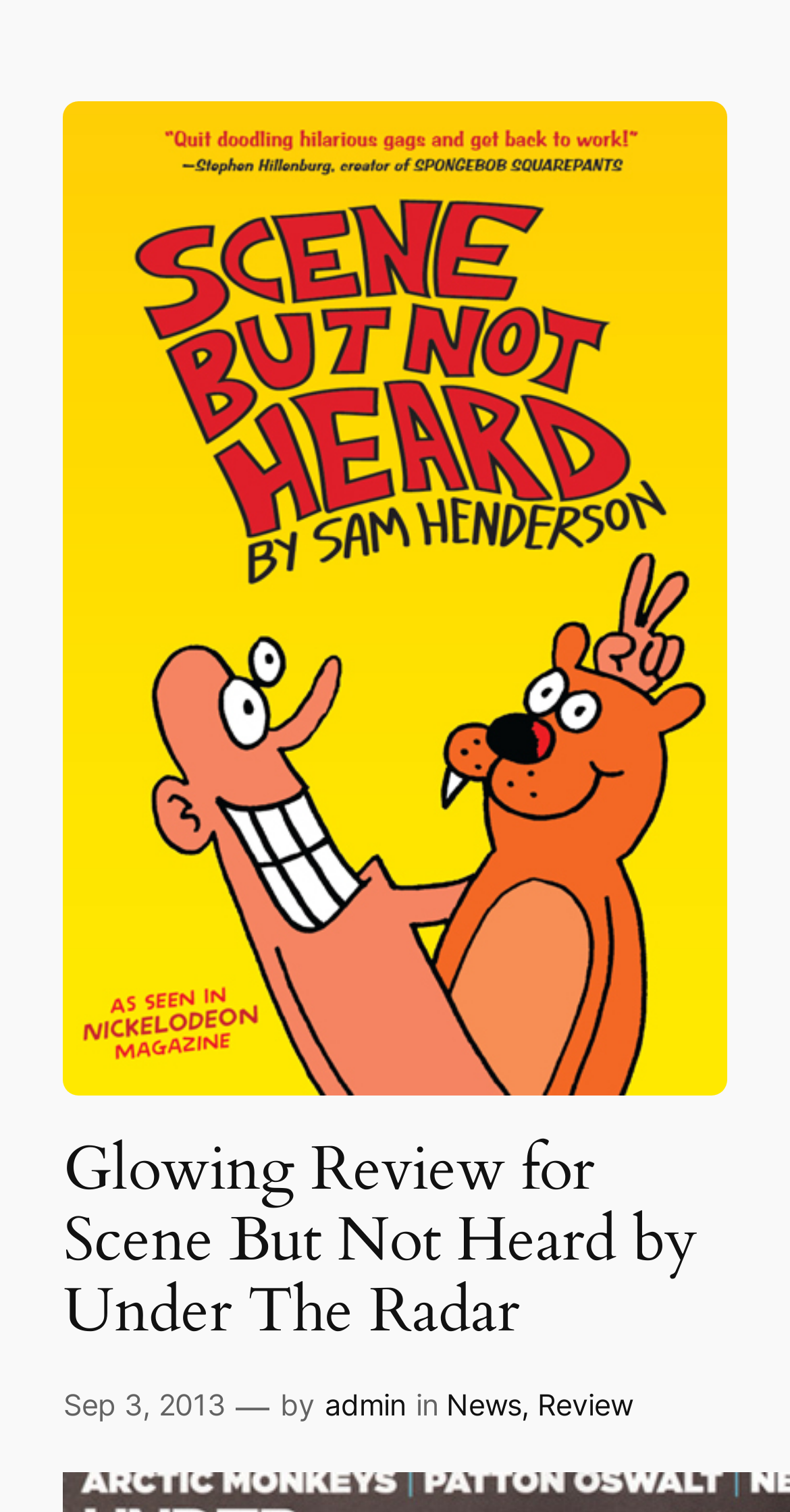Locate and extract the headline of this webpage.

Glowing Review for Scene But Not Heard by Under The Radar